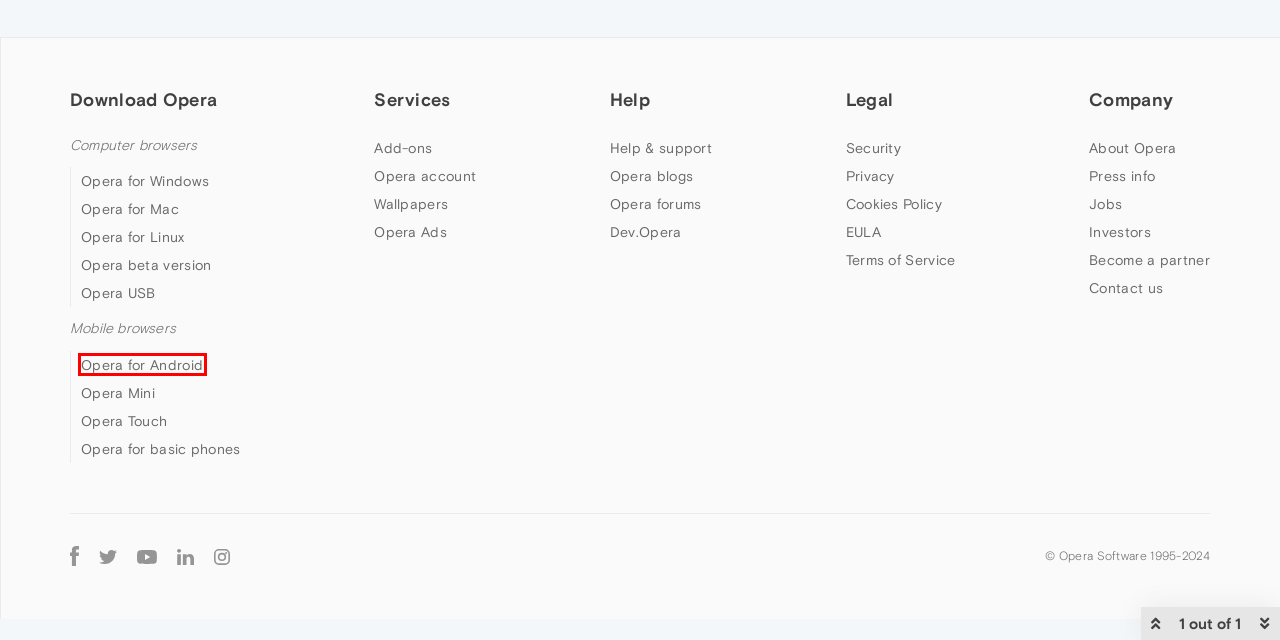Given a screenshot of a webpage with a red bounding box, please pick the webpage description that best fits the new webpage after clicking the element inside the bounding box. Here are the candidates:
A. Home | Opera forums
B. Opera Browser | Windows, Mac, Linux, Android, iOS | Opera
C. Opera Developer | Test the latest features | Opera Browser
D. Welcome - Opera Security Team
E. Download the Opera Browser for Computer, Phone, Tablet | Opera
F. Browsers for every device | Opera Web Browsers | Opera
G. Opera Ads - Proven intelligent advertising | Opera
H. The Opera Blog - News | Opera

B